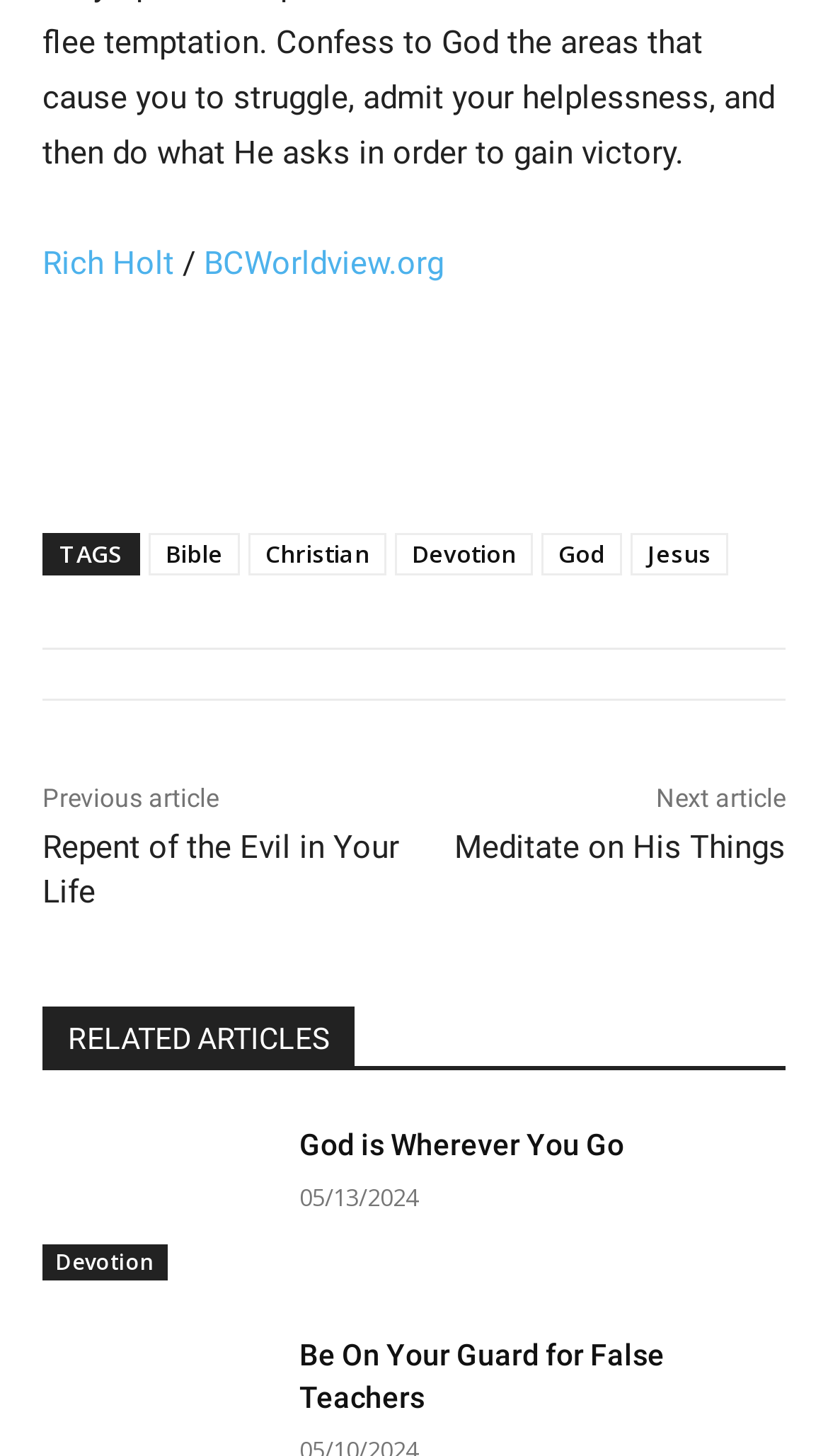Using the information in the image, give a comprehensive answer to the question: 
Who is the author of the article 'God is Wherever You Go'?

I searched for the author of the article 'God is Wherever You Go' on the webpage but did not find any information about the author. The webpage only provides the title, date, and content of the article.